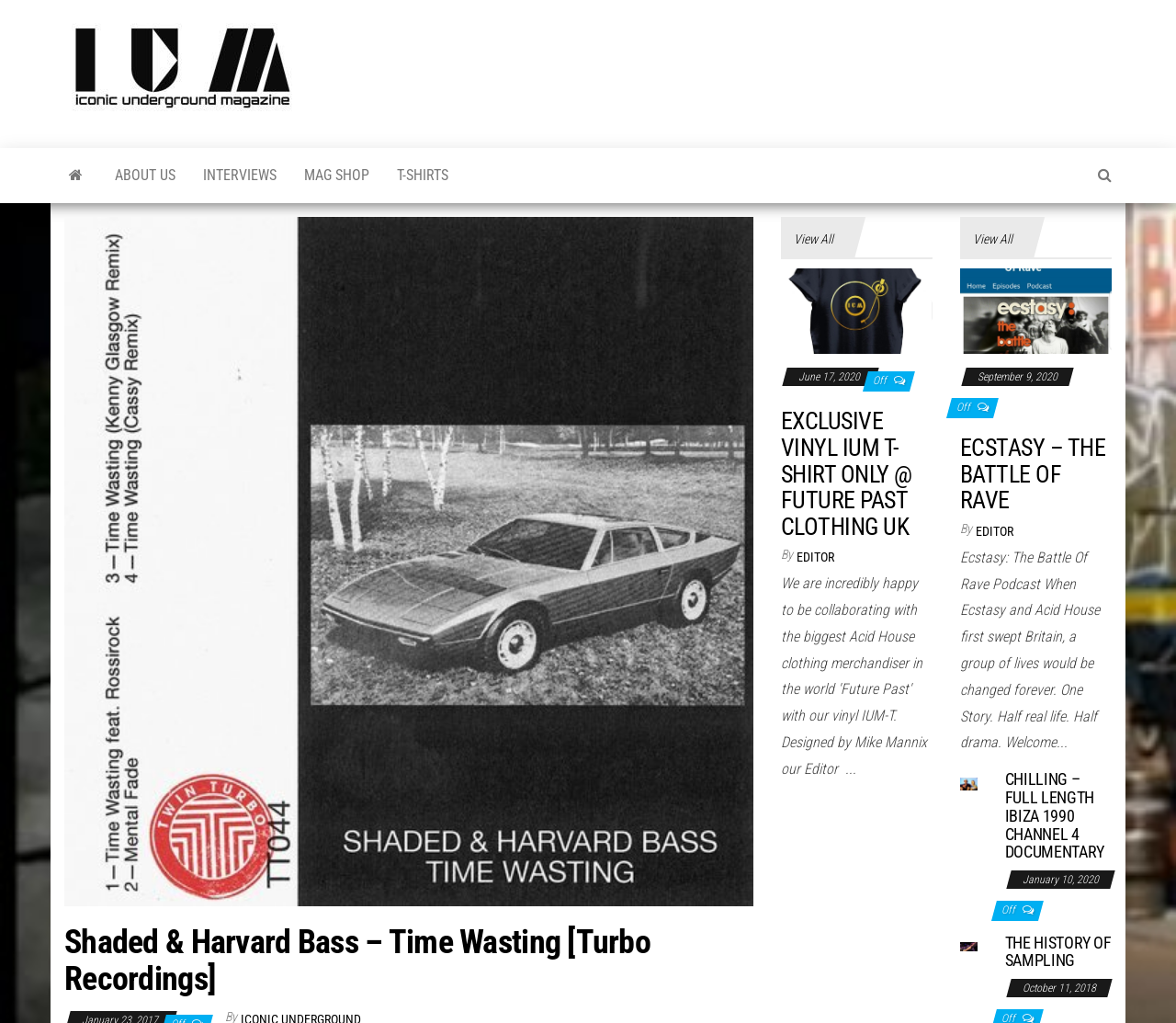Please mark the bounding box coordinates of the area that should be clicked to carry out the instruction: "Check out CHILLING – FULL LENGTH IBIZA 1990 CHANNEL 4 DOCUMENTARY".

[0.816, 0.757, 0.831, 0.774]